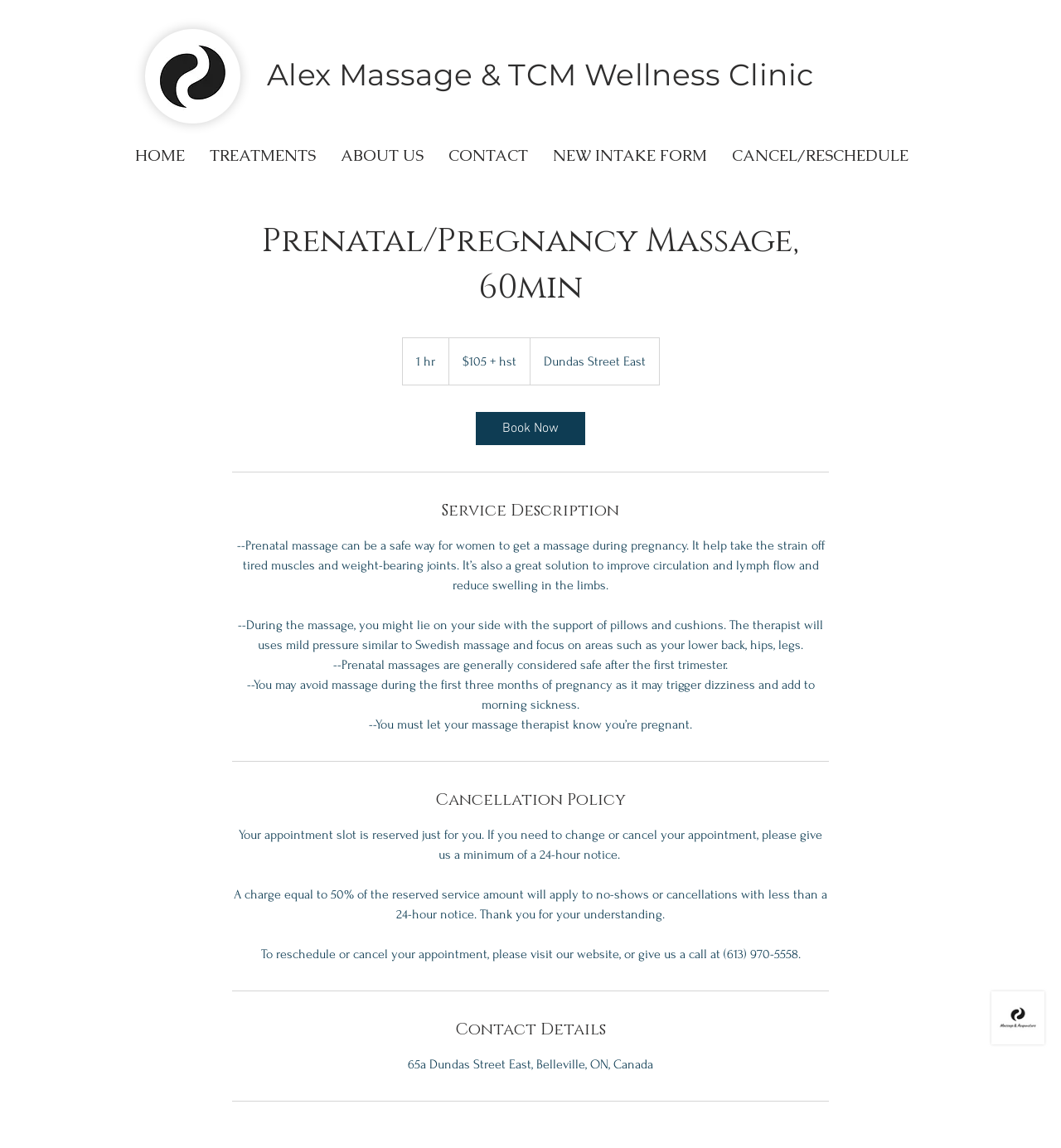Please provide the bounding box coordinates in the format (top-left x, top-left y, bottom-right x, bottom-right y). Remember, all values are floating point numbers between 0 and 1. What is the bounding box coordinate of the region described as: ABOUT US

[0.309, 0.116, 0.411, 0.155]